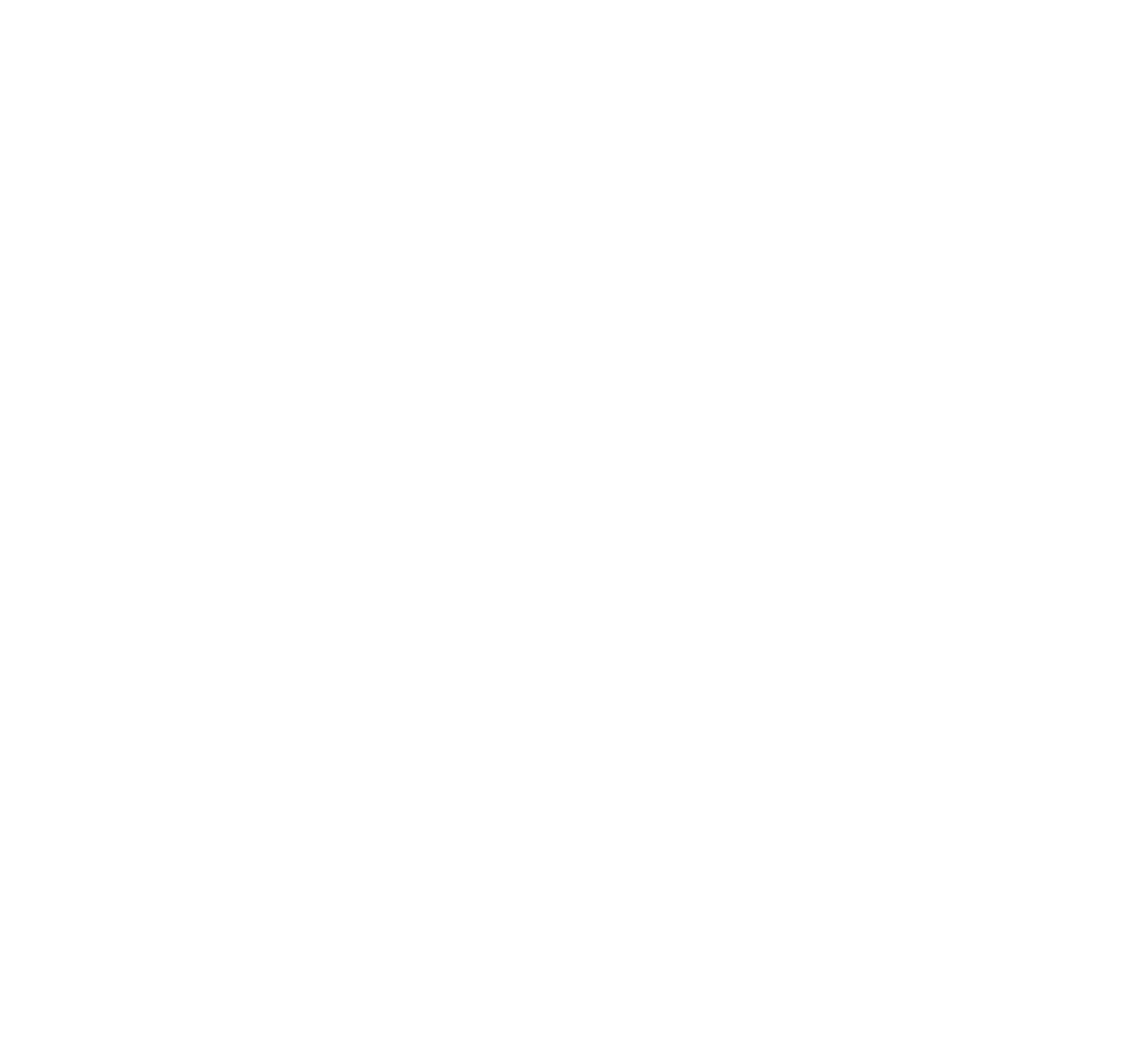Determine the bounding box coordinates in the format (top-left x, top-left y, bottom-right x, bottom-right y). Ensure all values are floating point numbers between 0 and 1. Identify the bounding box of the UI element described by: name="submit" value="Sign Up"

[0.77, 0.887, 0.838, 0.916]